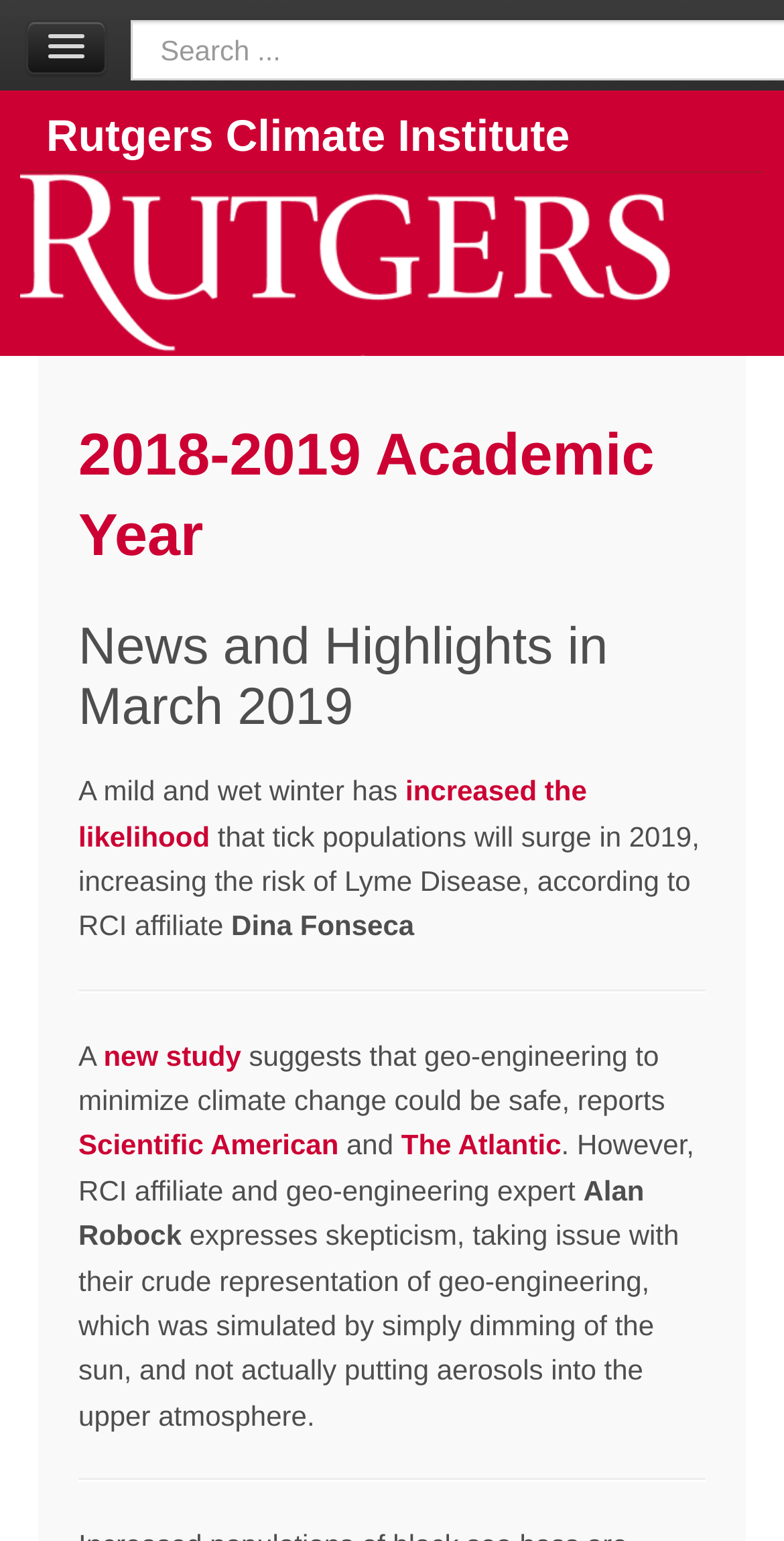What is the name of the institute?
Craft a detailed and extensive response to the question.

The name of the institute can be found in the heading element with bounding box coordinates [0.059, 0.072, 0.861, 0.105], which is 'Rutgers Climate Institute'.